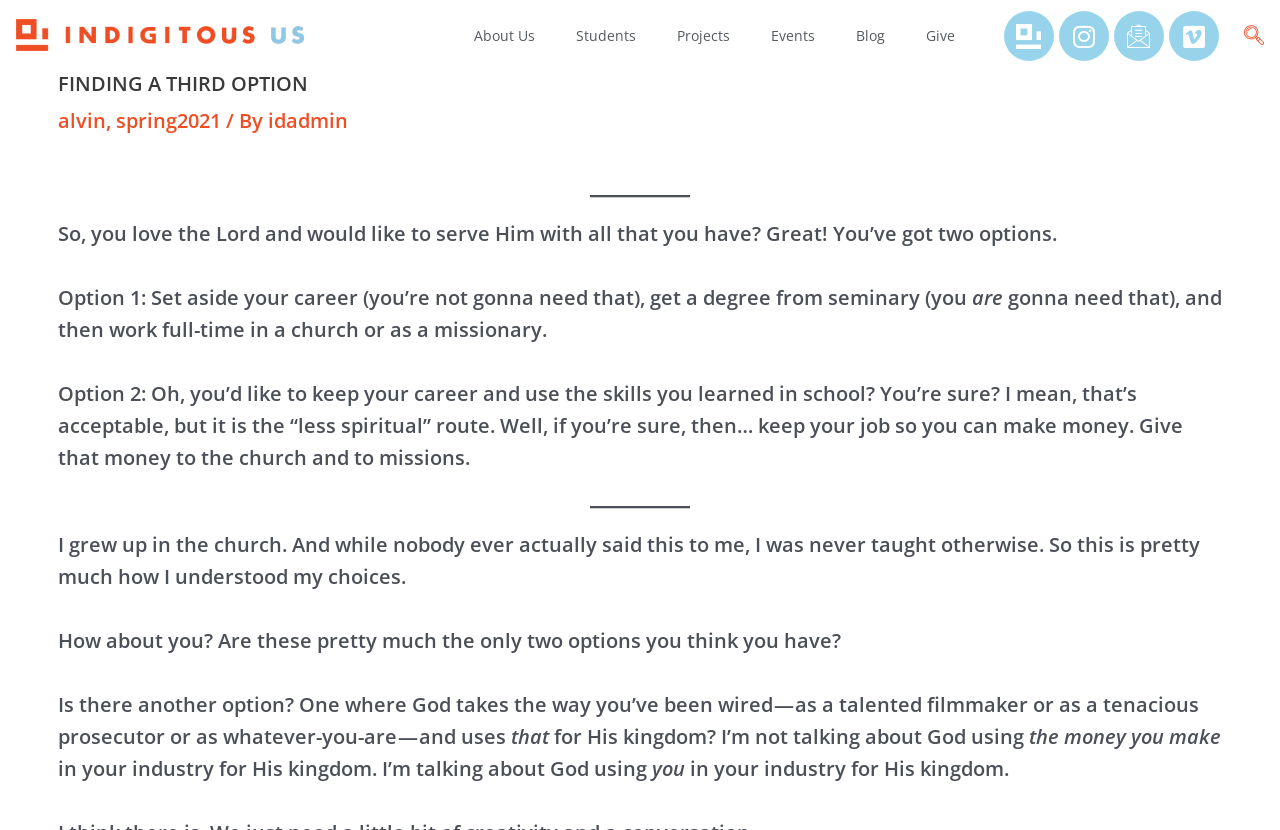Identify the bounding box coordinates of the clickable region required to complete the instruction: "Read the blog post 'Enhancing Safety With Temporary Surface Protection'". The coordinates should be given as four float numbers within the range of 0 and 1, i.e., [left, top, right, bottom].

None